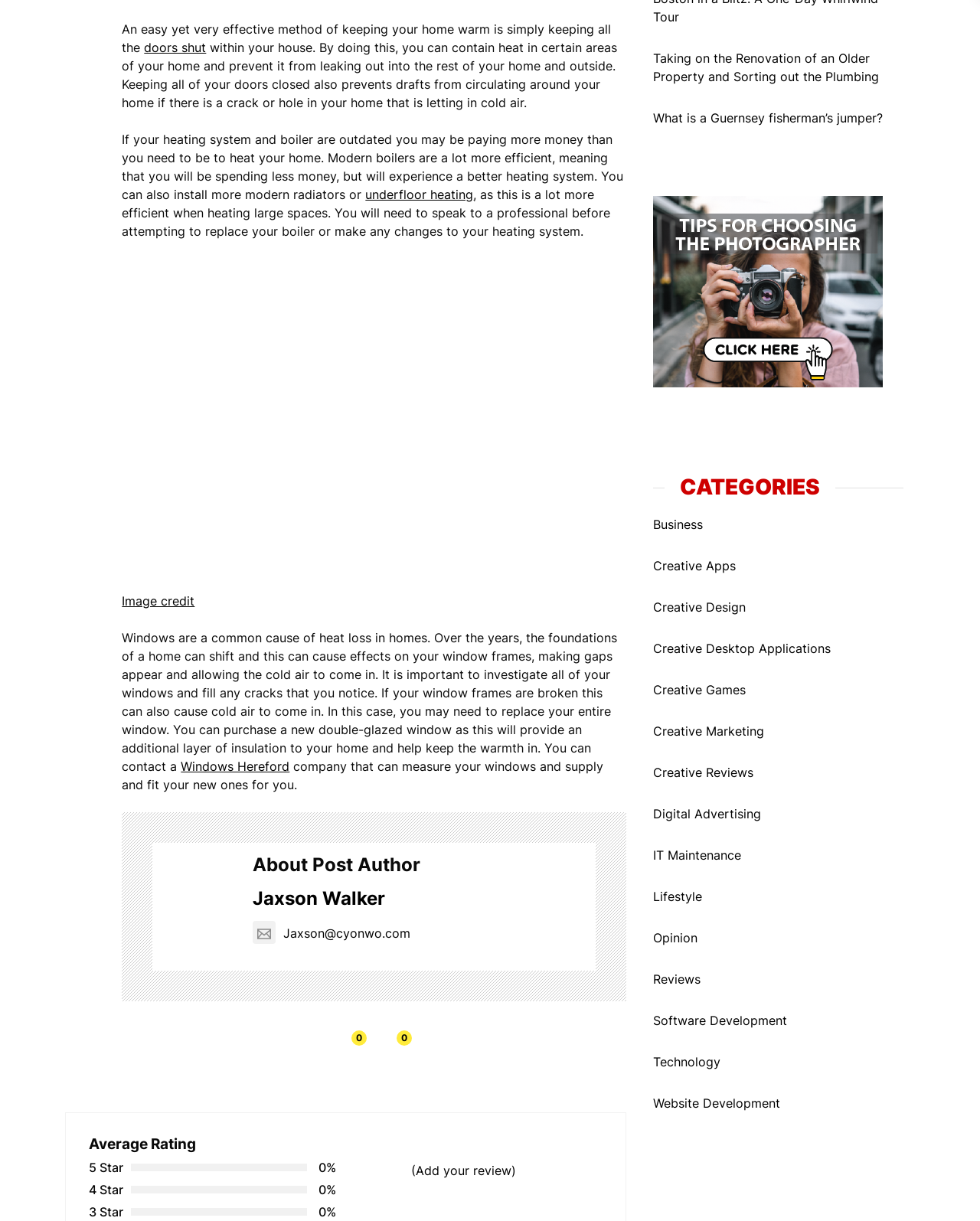Please give the bounding box coordinates of the area that should be clicked to fulfill the following instruction: "Click the link to learn about underfloor heating". The coordinates should be in the format of four float numbers from 0 to 1, i.e., [left, top, right, bottom].

[0.373, 0.153, 0.483, 0.166]